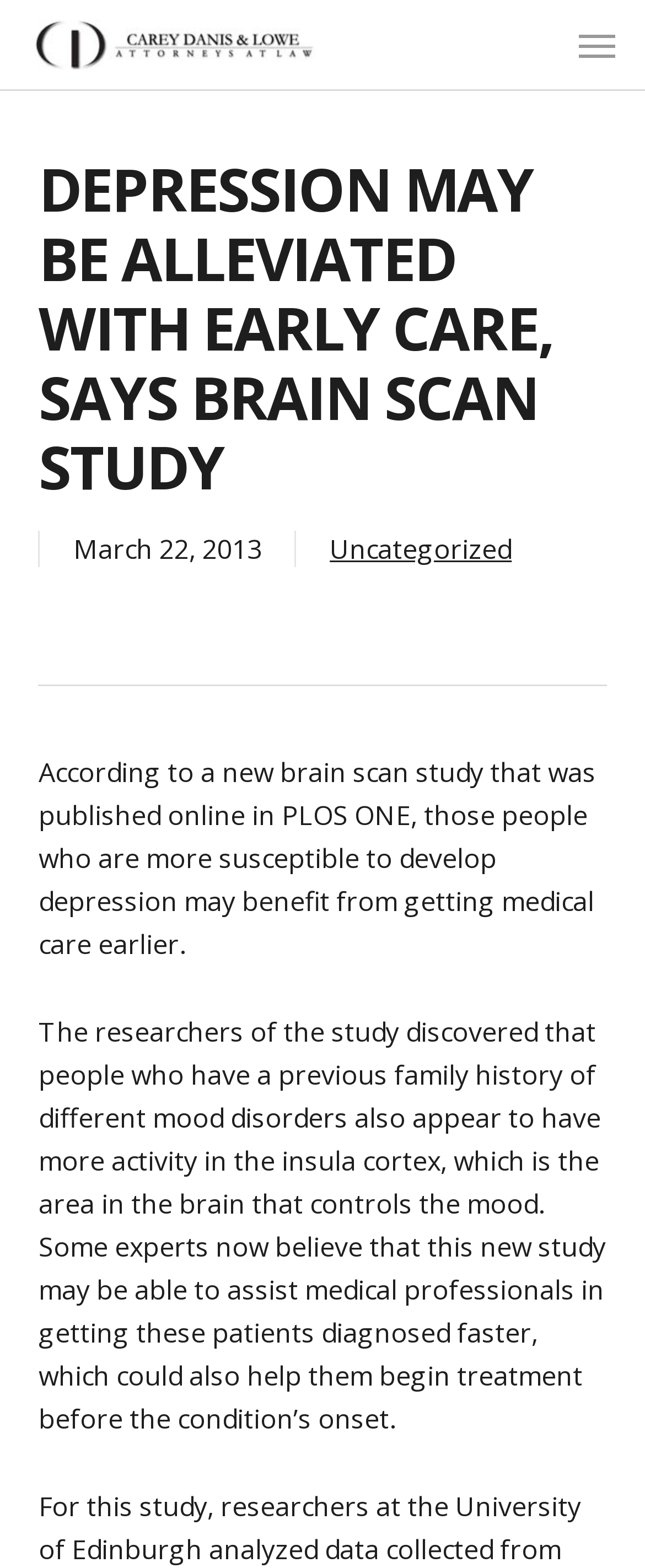What is the name of the area in the brain that controls mood?
Refer to the image and answer the question using a single word or phrase.

insula cortex